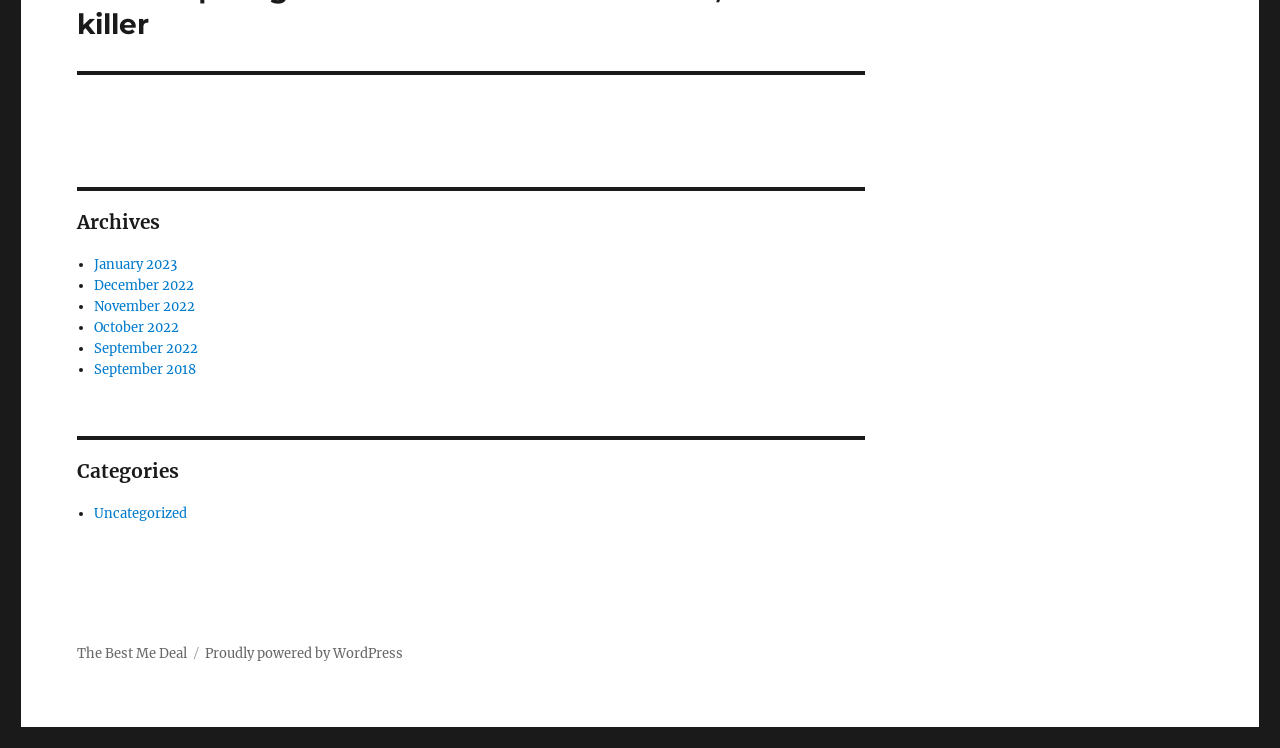Determine the bounding box coordinates of the region that needs to be clicked to achieve the task: "browse categories".

[0.06, 0.616, 0.676, 0.644]